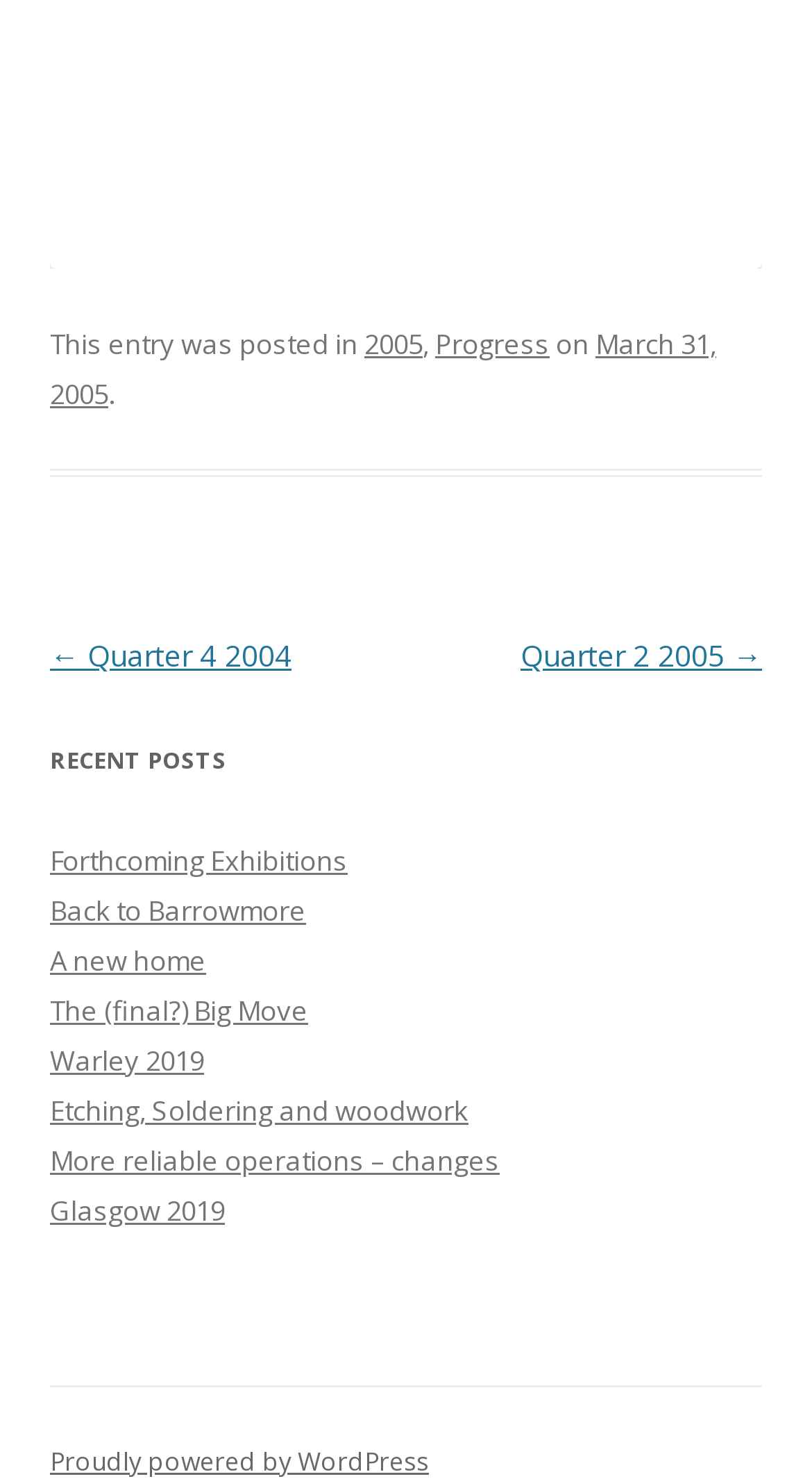Provide the bounding box coordinates of the UI element that matches the description: "HeroicStories".

None